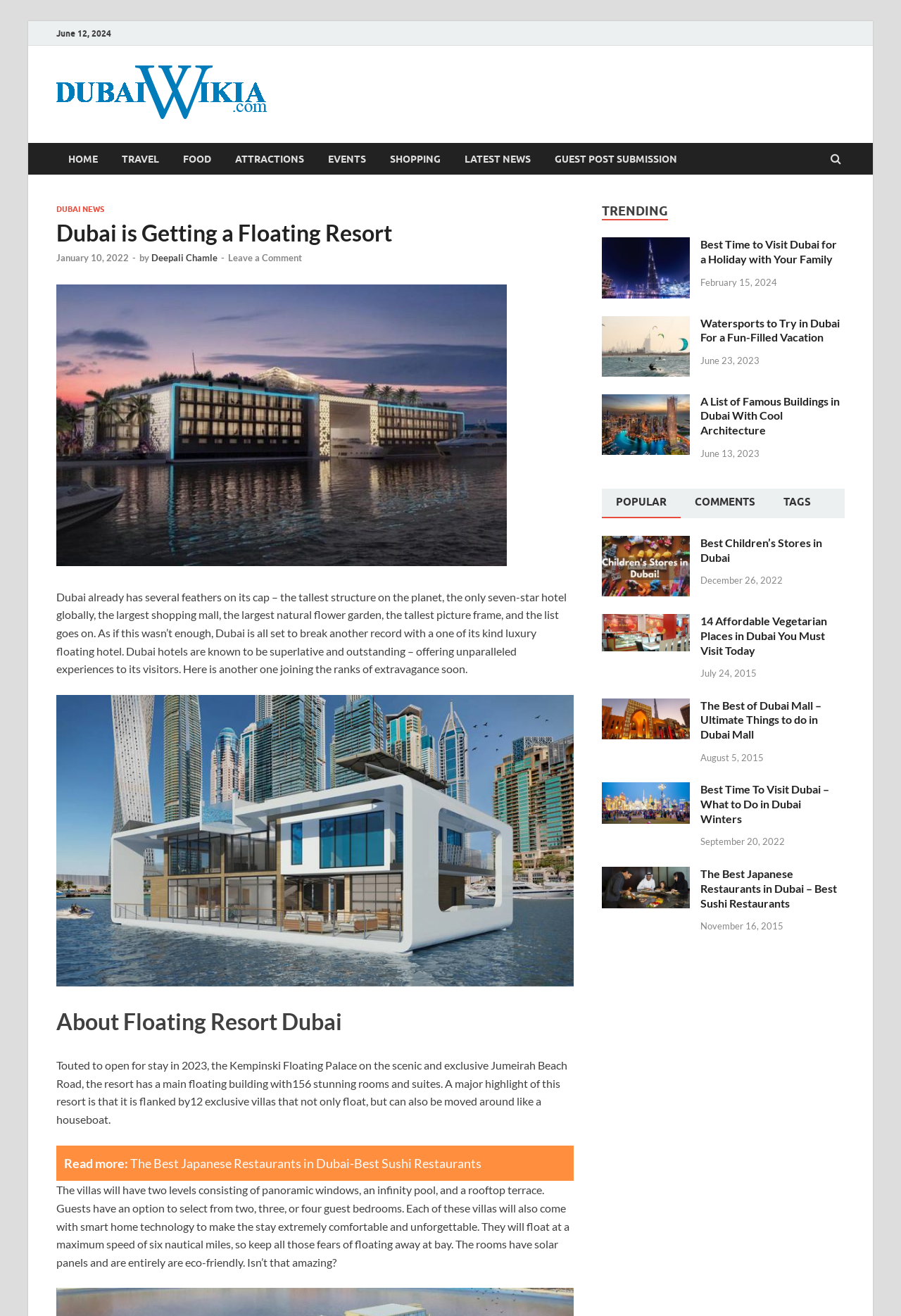What is the maximum speed of the villas in the Floating Resort?
Using the details from the image, give an elaborate explanation to answer the question.

I found the maximum speed by reading the text which describes the villas in the Floating Resort, it says 'They will float at a maximum speed of six nautical miles, so keep all those fears of floating away at bay'.